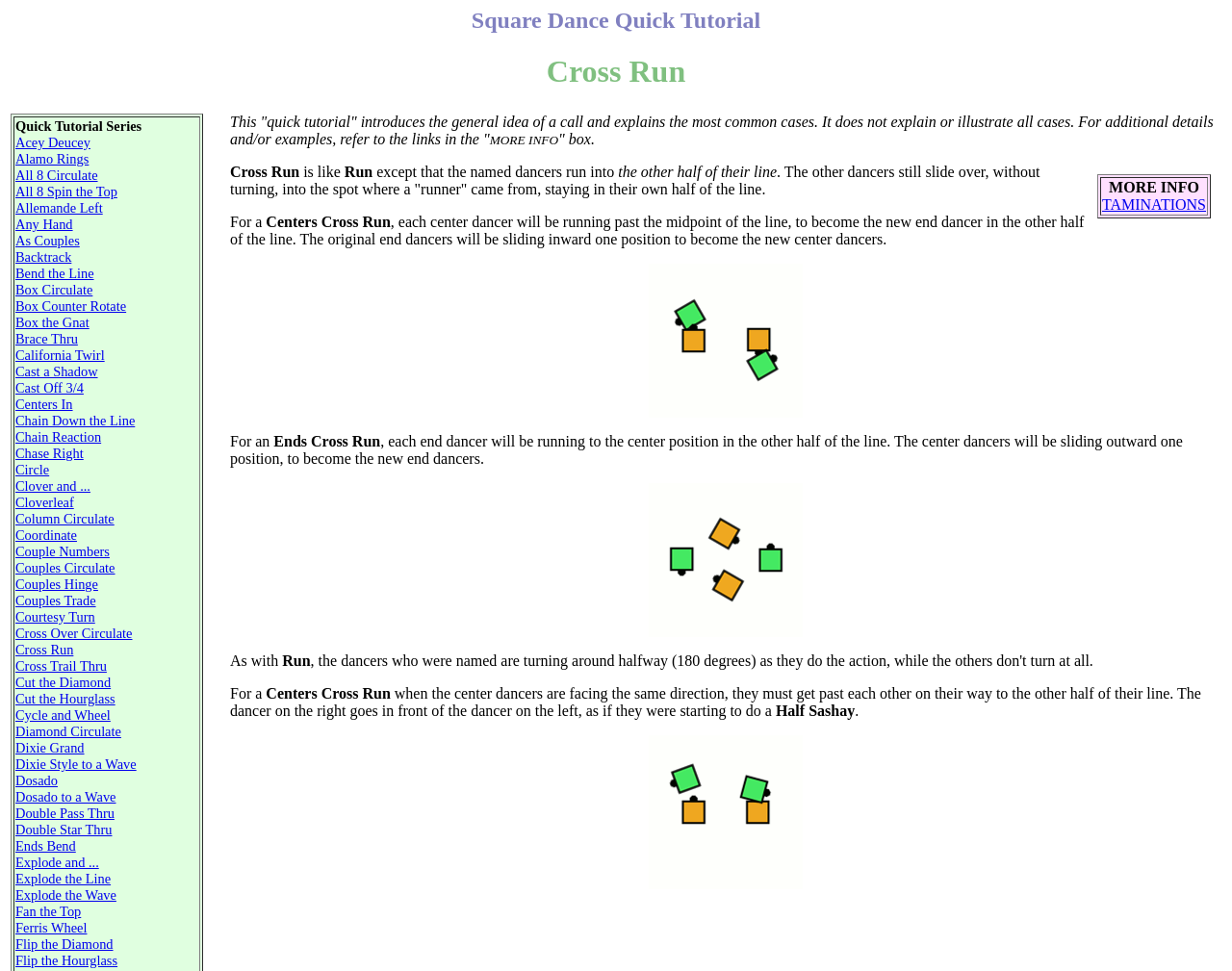Identify and provide the bounding box for the element described by: "Dosado to a Wave".

[0.012, 0.813, 0.094, 0.828]